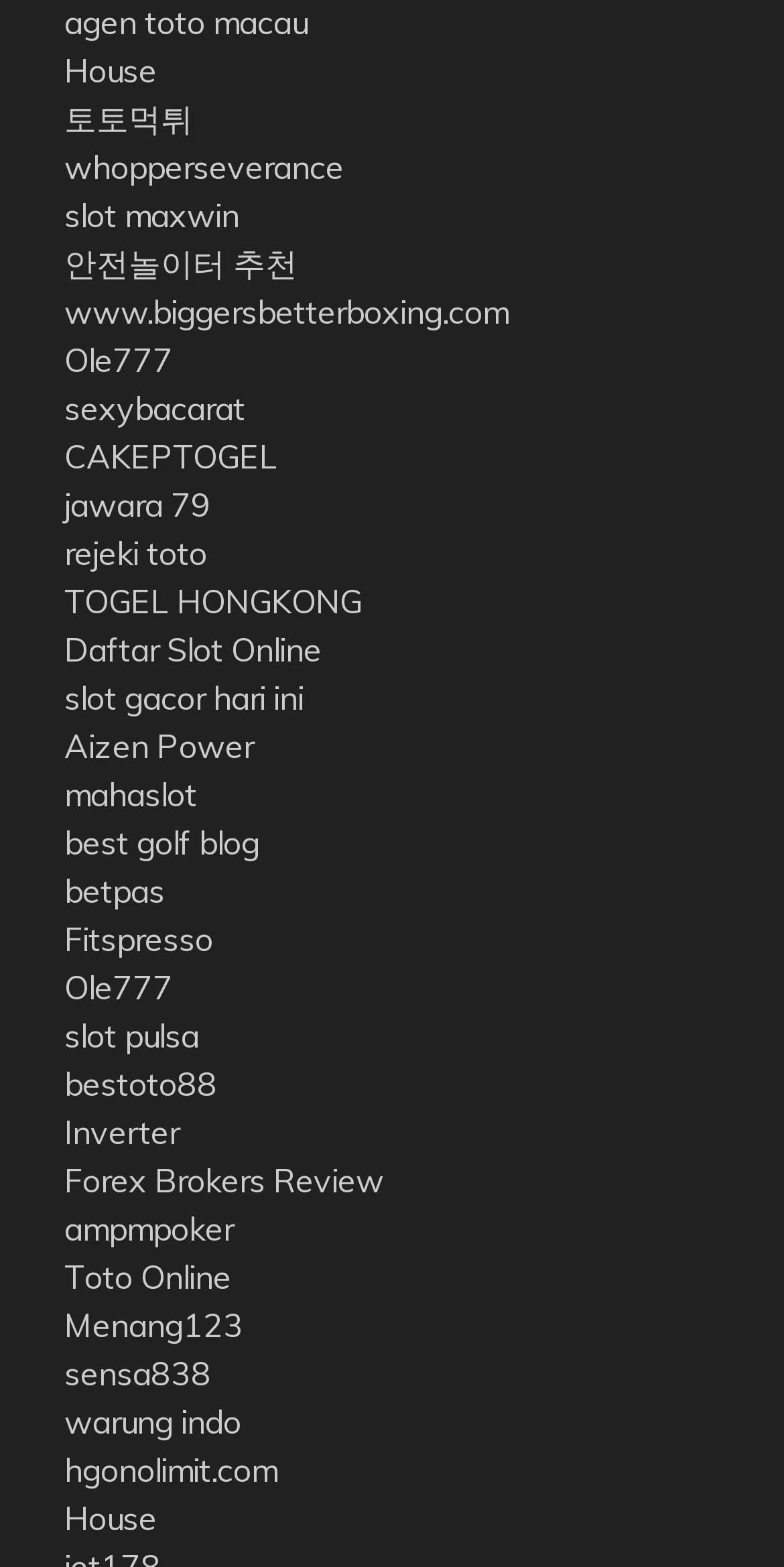Respond to the following question using a concise word or phrase: 
How many links are there on the webpage?

36